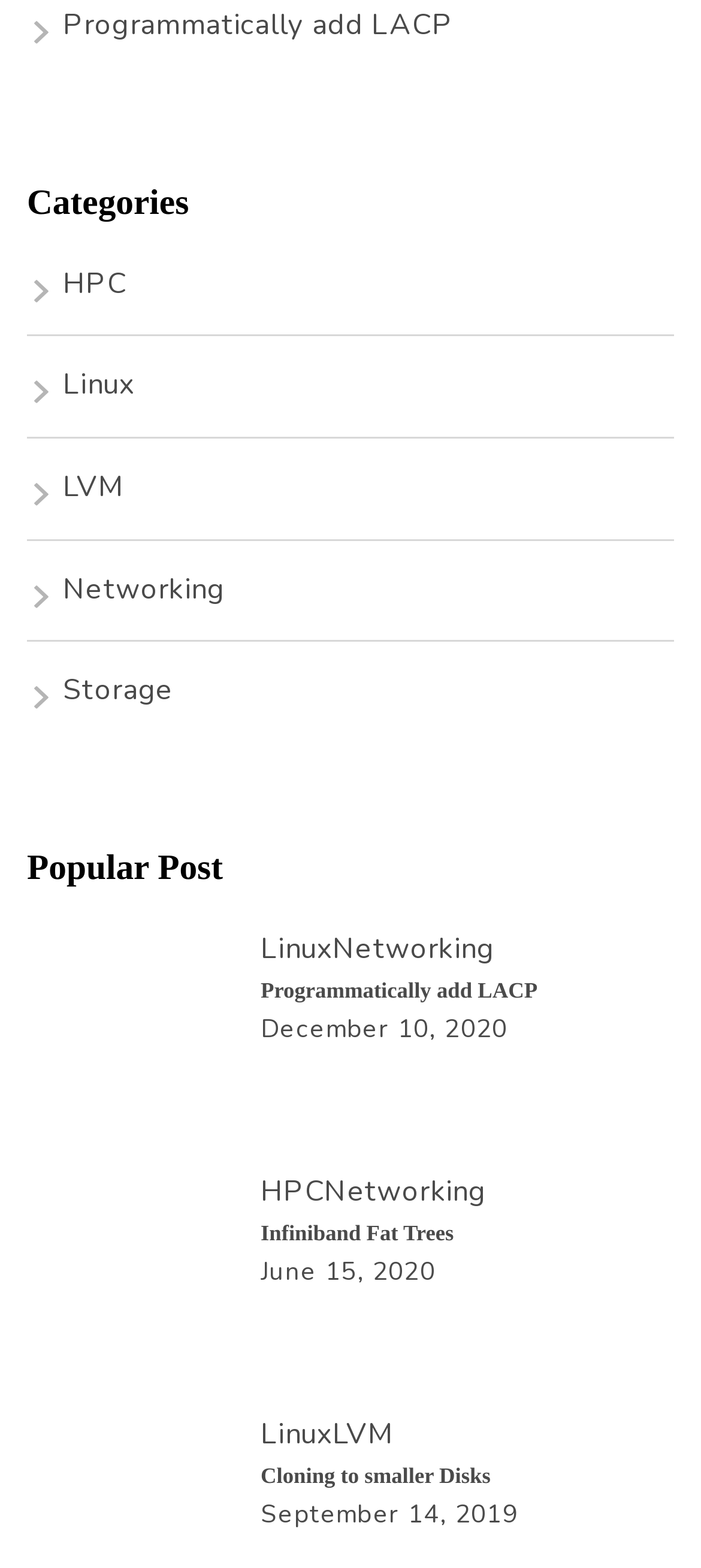Pinpoint the bounding box coordinates for the area that should be clicked to perform the following instruction: "Go to the 'HPC' page".

[0.09, 0.168, 0.181, 0.194]